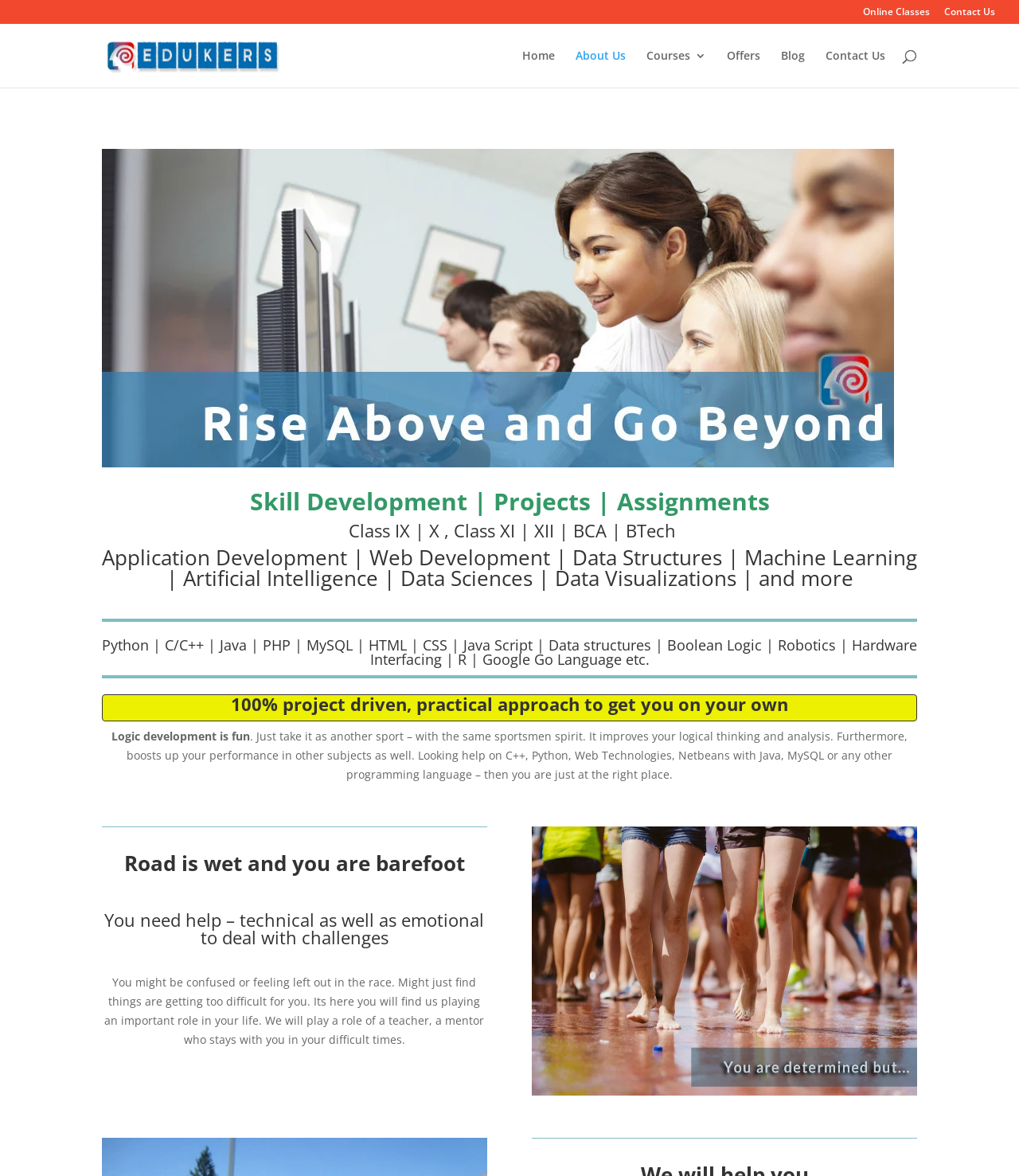Determine the bounding box coordinates of the clickable element to complete this instruction: "Read about Skill Development". Provide the coordinates in the format of four float numbers between 0 and 1, [left, top, right, bottom].

[0.1, 0.416, 0.9, 0.443]